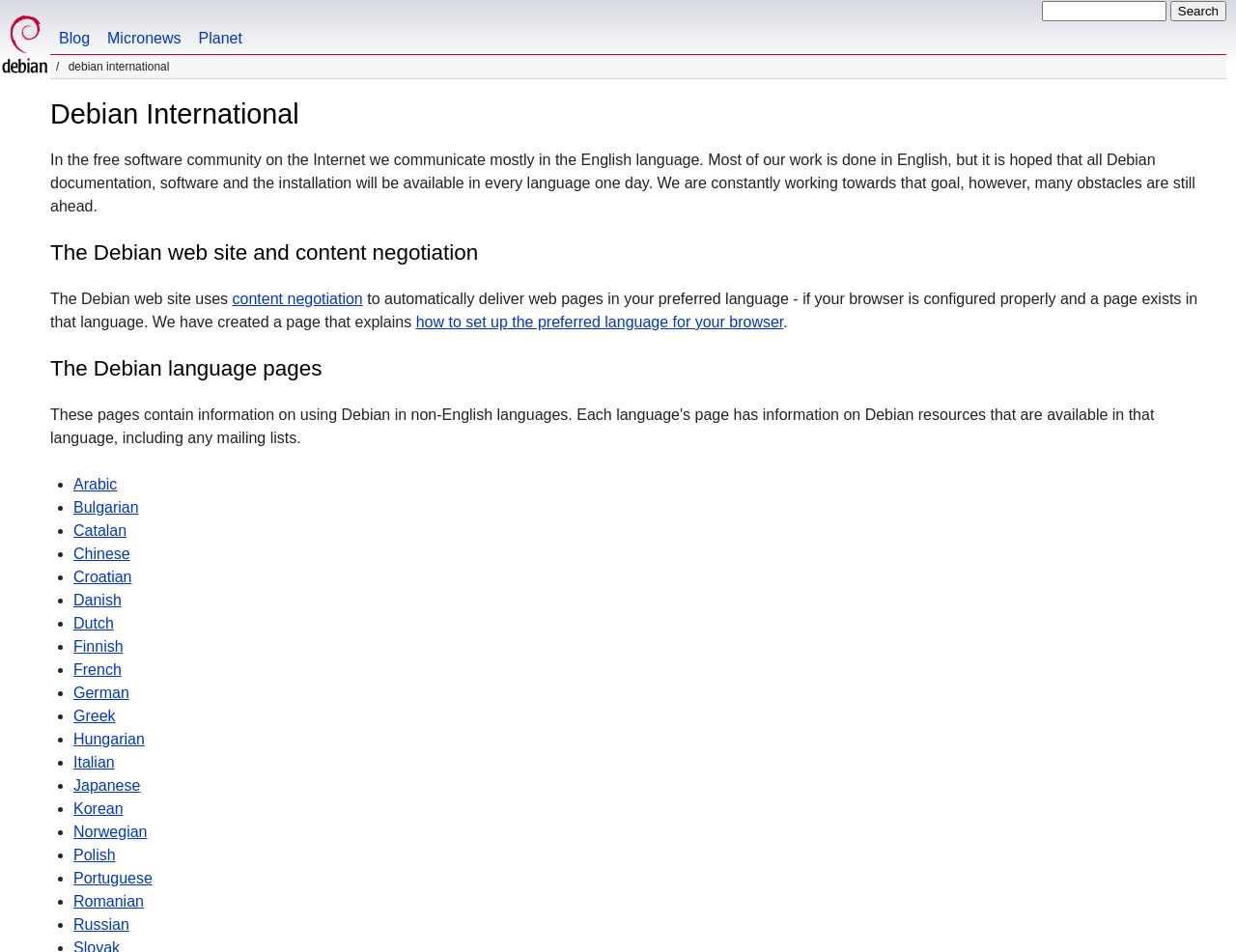Predict the bounding box of the UI element based on this description: "content negotiation".

[0.188, 0.305, 0.294, 0.322]